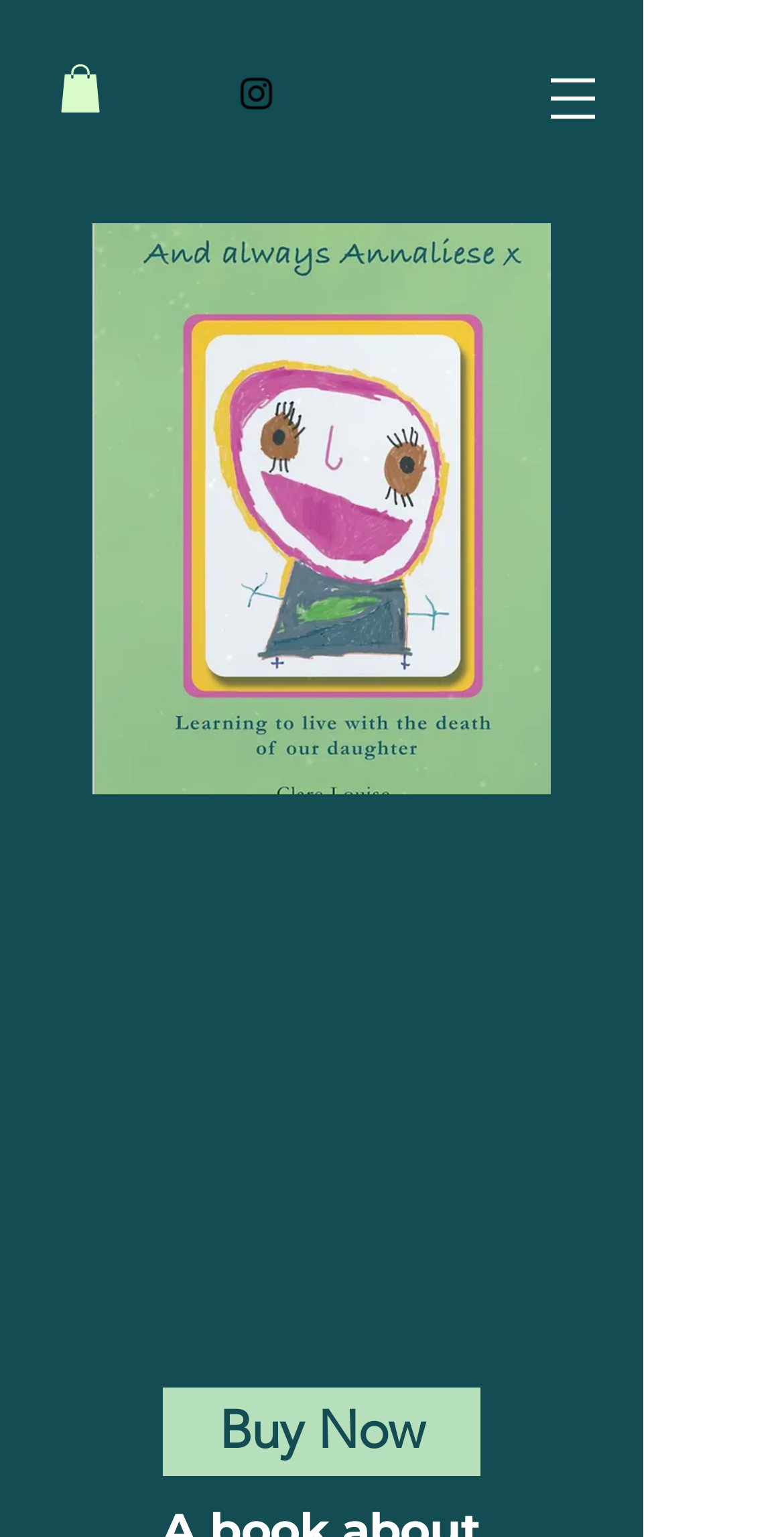Please reply to the following question with a single word or a short phrase:
Is there an image on the page?

Yes